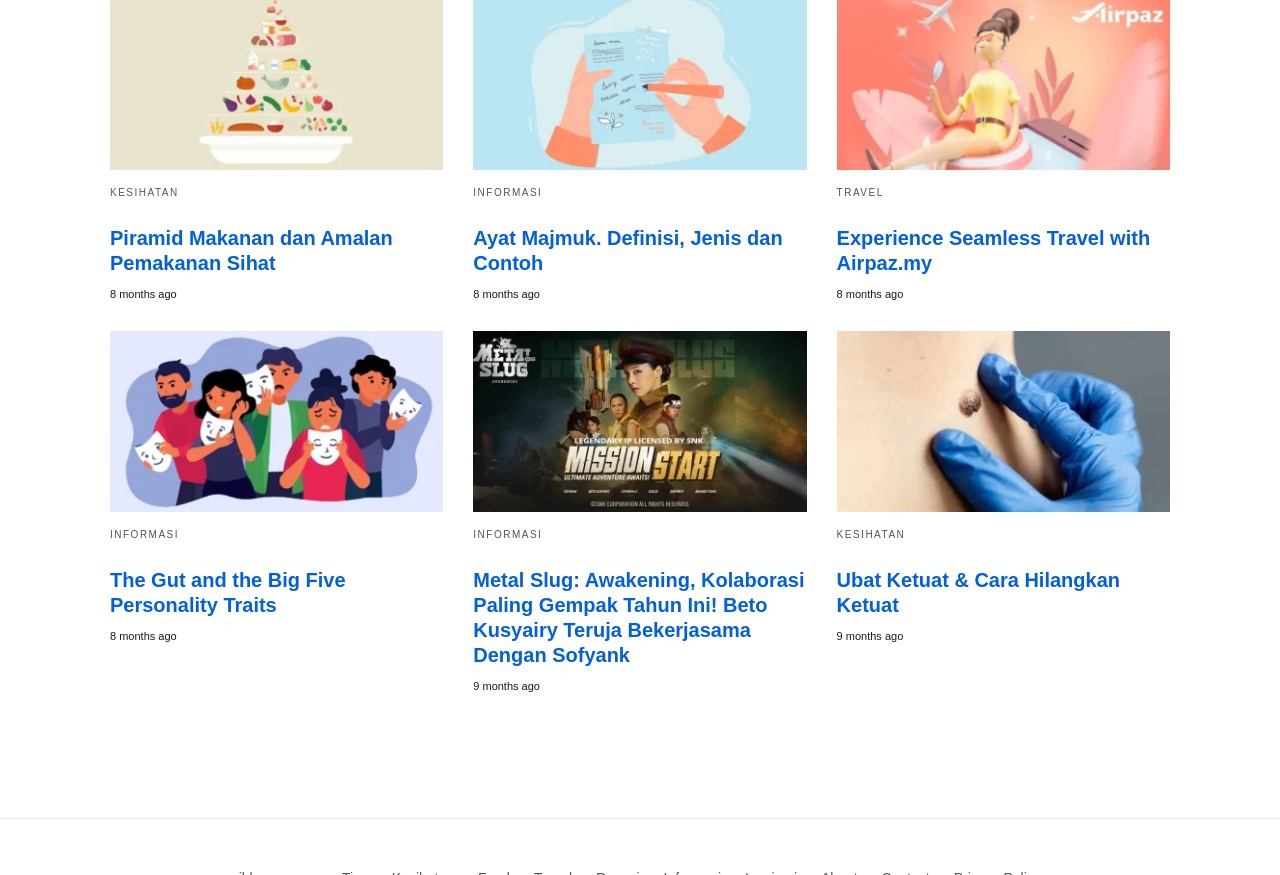Determine the bounding box for the UI element described here: "Informasi".

[0.37, 0.214, 0.424, 0.226]